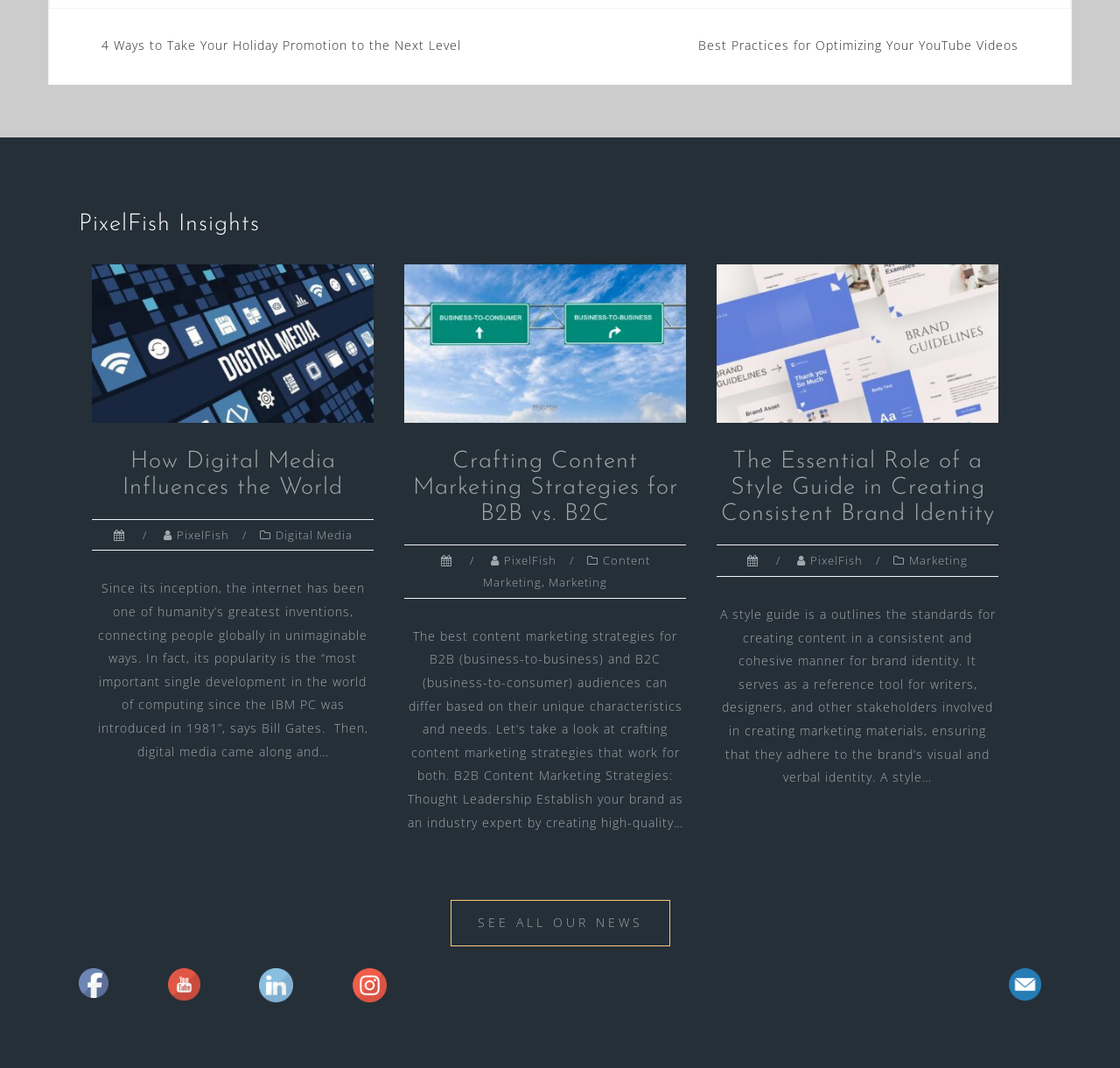What is the name of the website?
Can you offer a detailed and complete answer to this question?

I determined the answer by looking at the links with the text 'PixelFish' scattered throughout the webpage, which suggests that it is the name of the website.